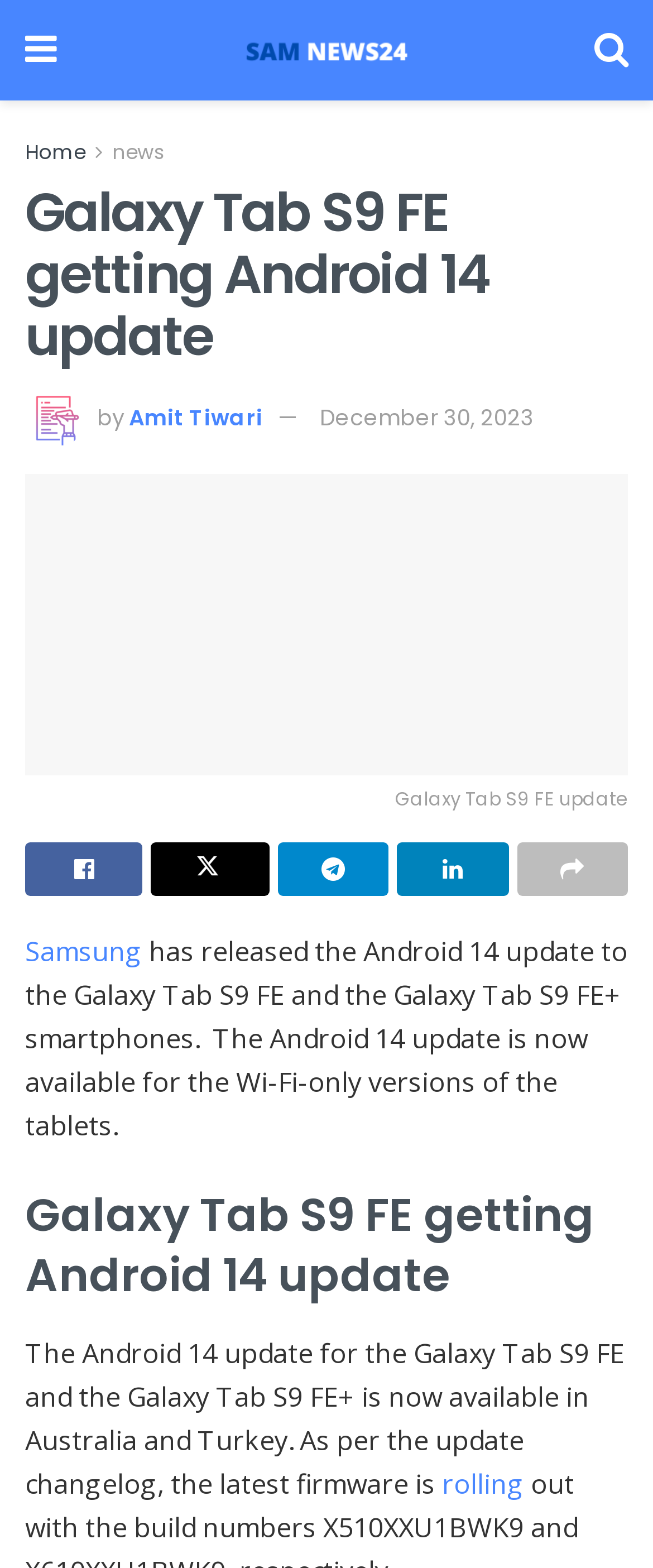Locate the bounding box coordinates of the segment that needs to be clicked to meet this instruction: "Check the article by Amit Tiwari".

[0.197, 0.256, 0.403, 0.276]